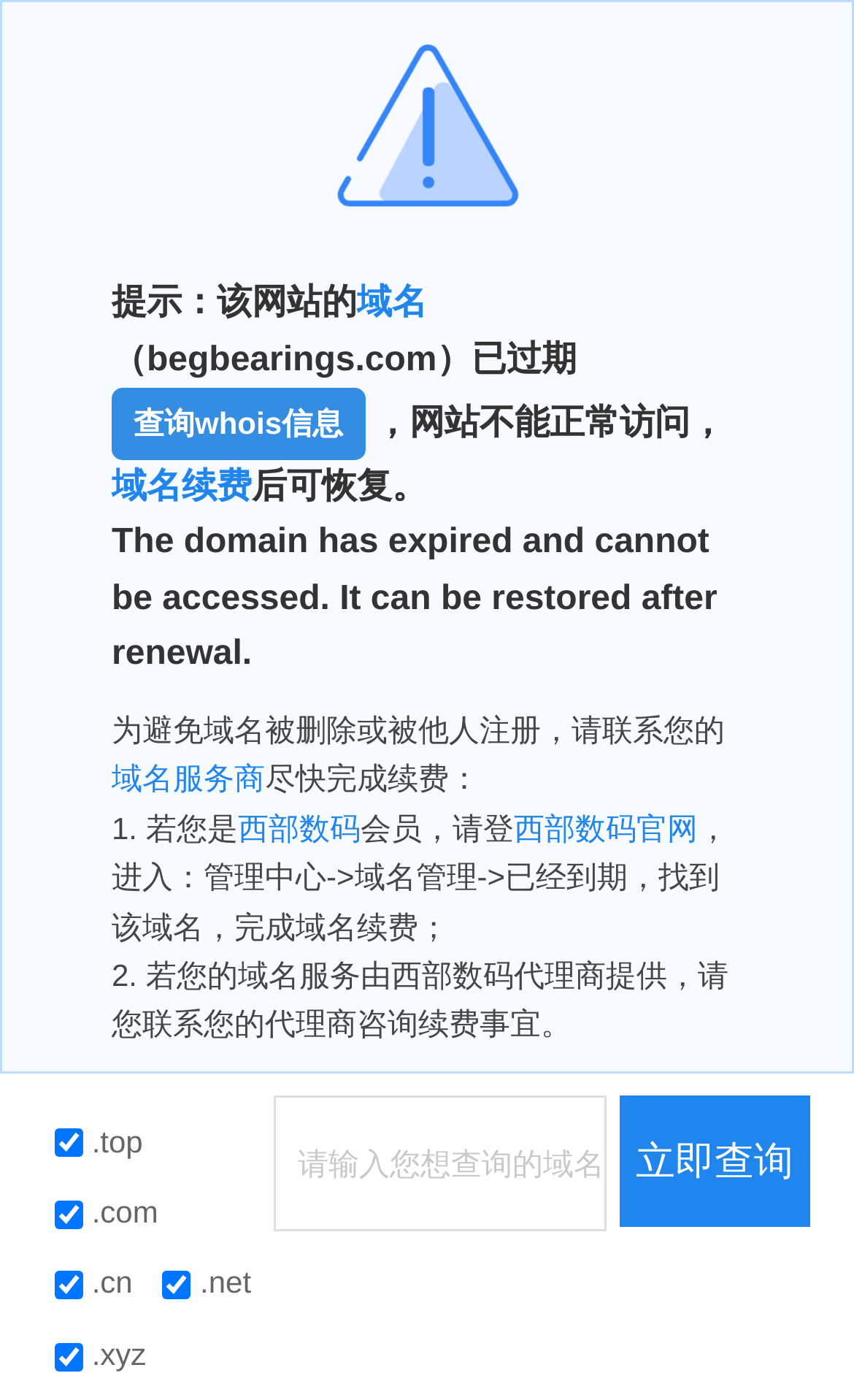Use a single word or phrase to respond to the question:
What is the purpose of the textbox?

Input domain name